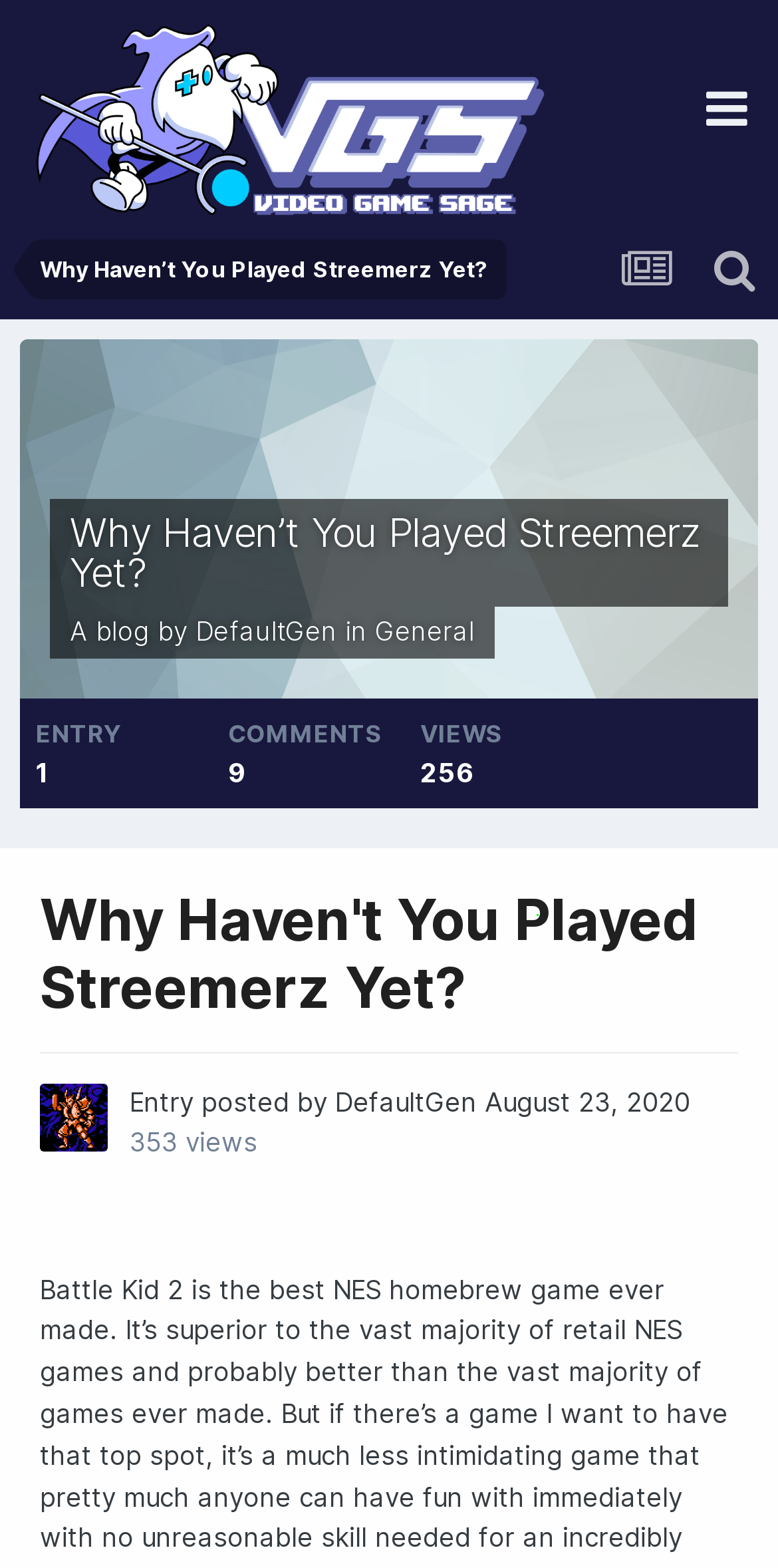Please identify the bounding box coordinates of the area that needs to be clicked to fulfill the following instruction: "check the post views."

[0.167, 0.718, 0.331, 0.738]